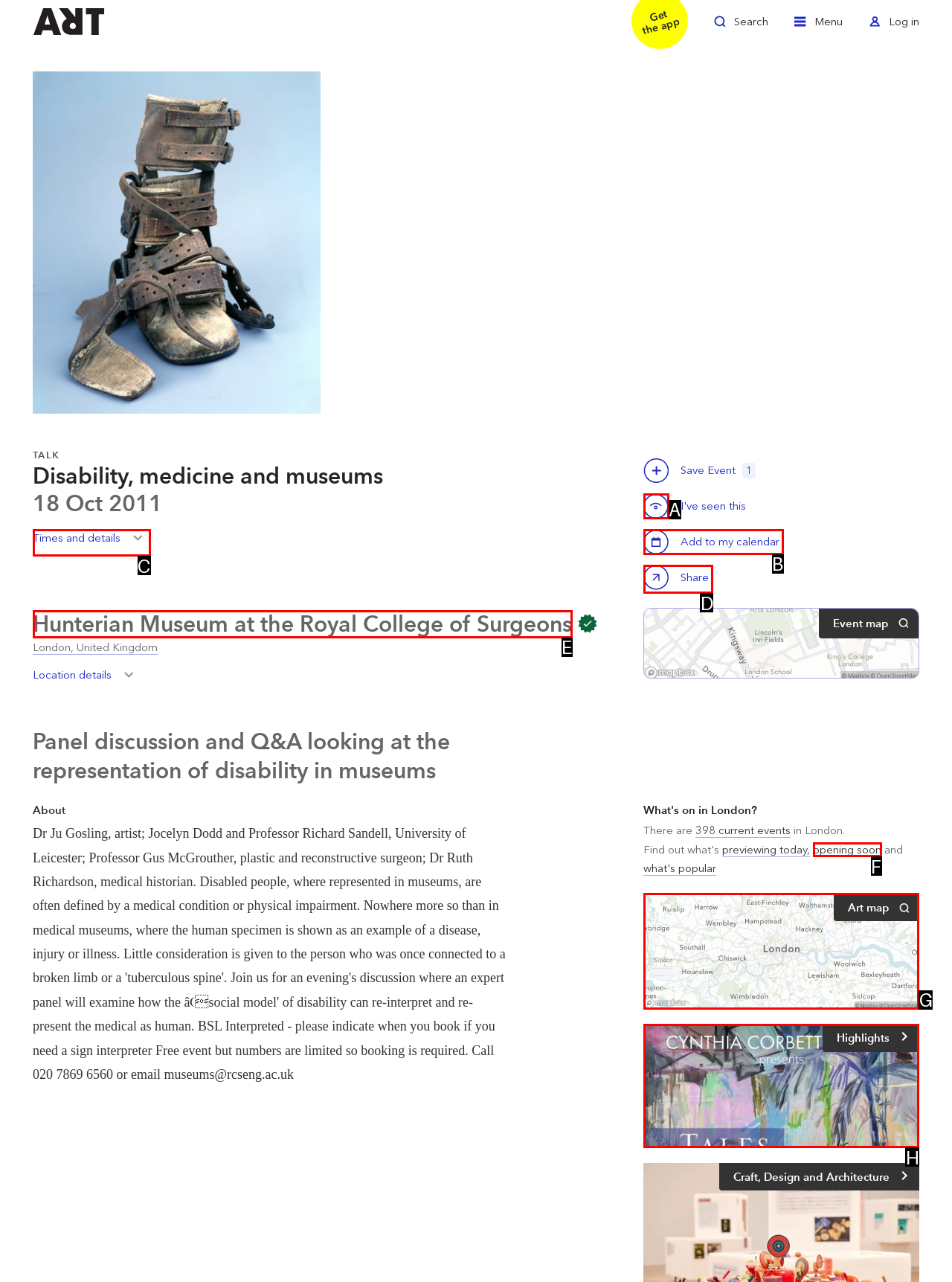Tell me which one HTML element I should click to complete the following task: Share Disability, medicine and museums Answer with the option's letter from the given choices directly.

D